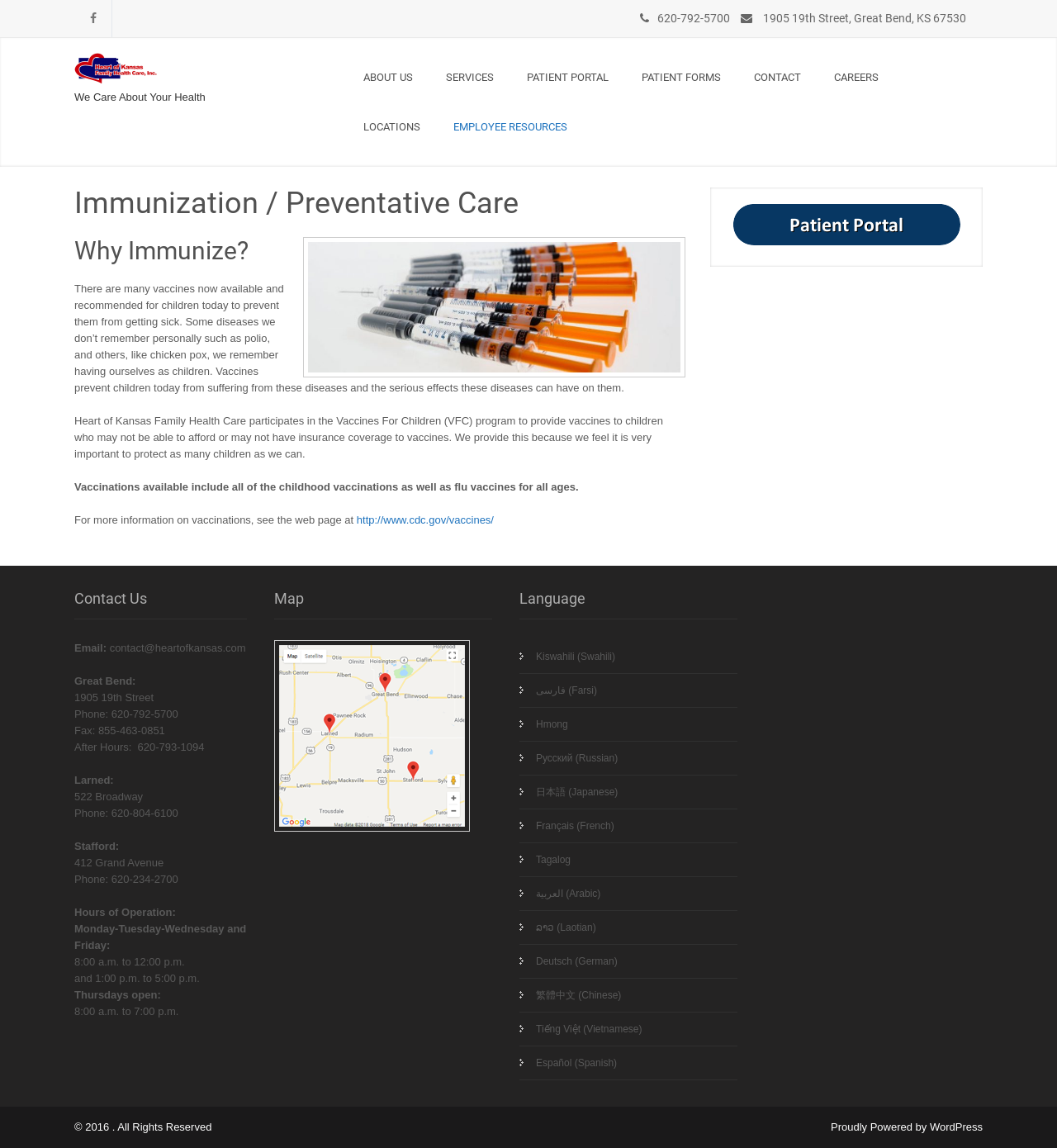What languages are available on the website?
Please provide a comprehensive and detailed answer to the question.

I found a section on the website that lists multiple languages, including Kiswahili, Farsi, Hmong, Russian, Japanese, French, Tagalog, Arabic, Laotian, German, Chinese, Vietnamese, and Spanish, which suggests that the website is available in these languages.